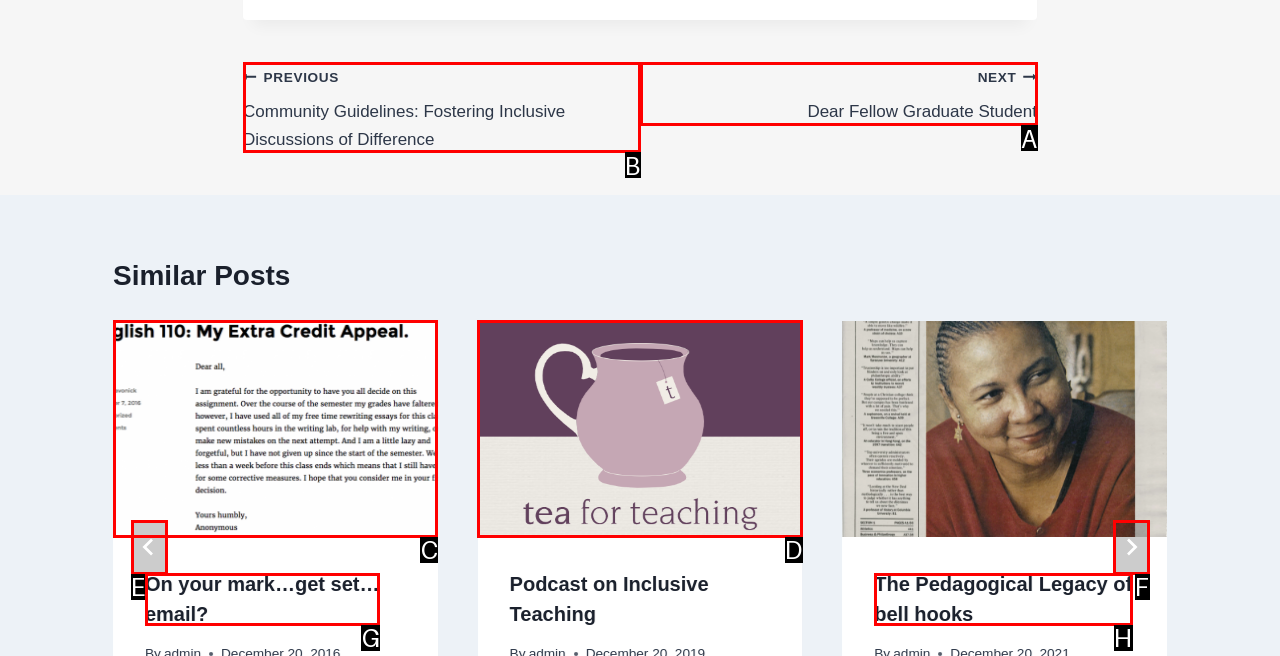Select the appropriate bounding box to fulfill the task: Click the 'PREVIOUS Community Guidelines: Fostering Inclusive Discussions of Difference' link Respond with the corresponding letter from the choices provided.

B